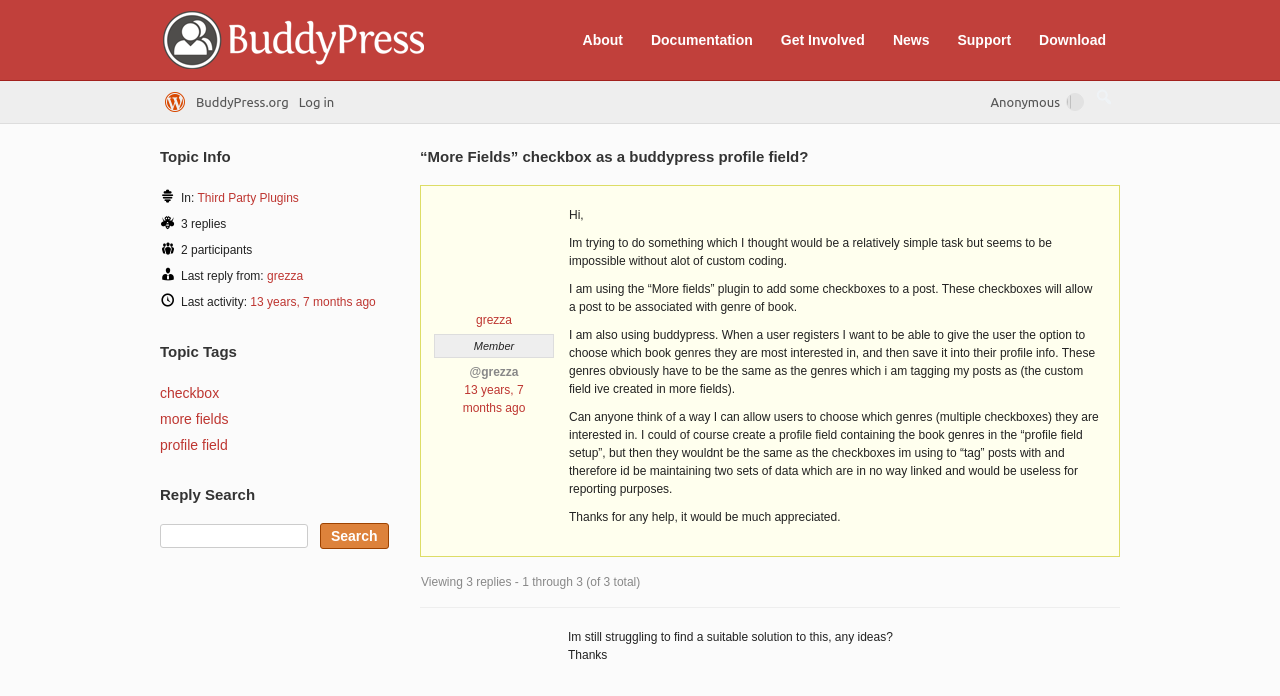Determine the bounding box coordinates of the target area to click to execute the following instruction: "View the 'Topic Info'."

[0.125, 0.207, 0.312, 0.244]